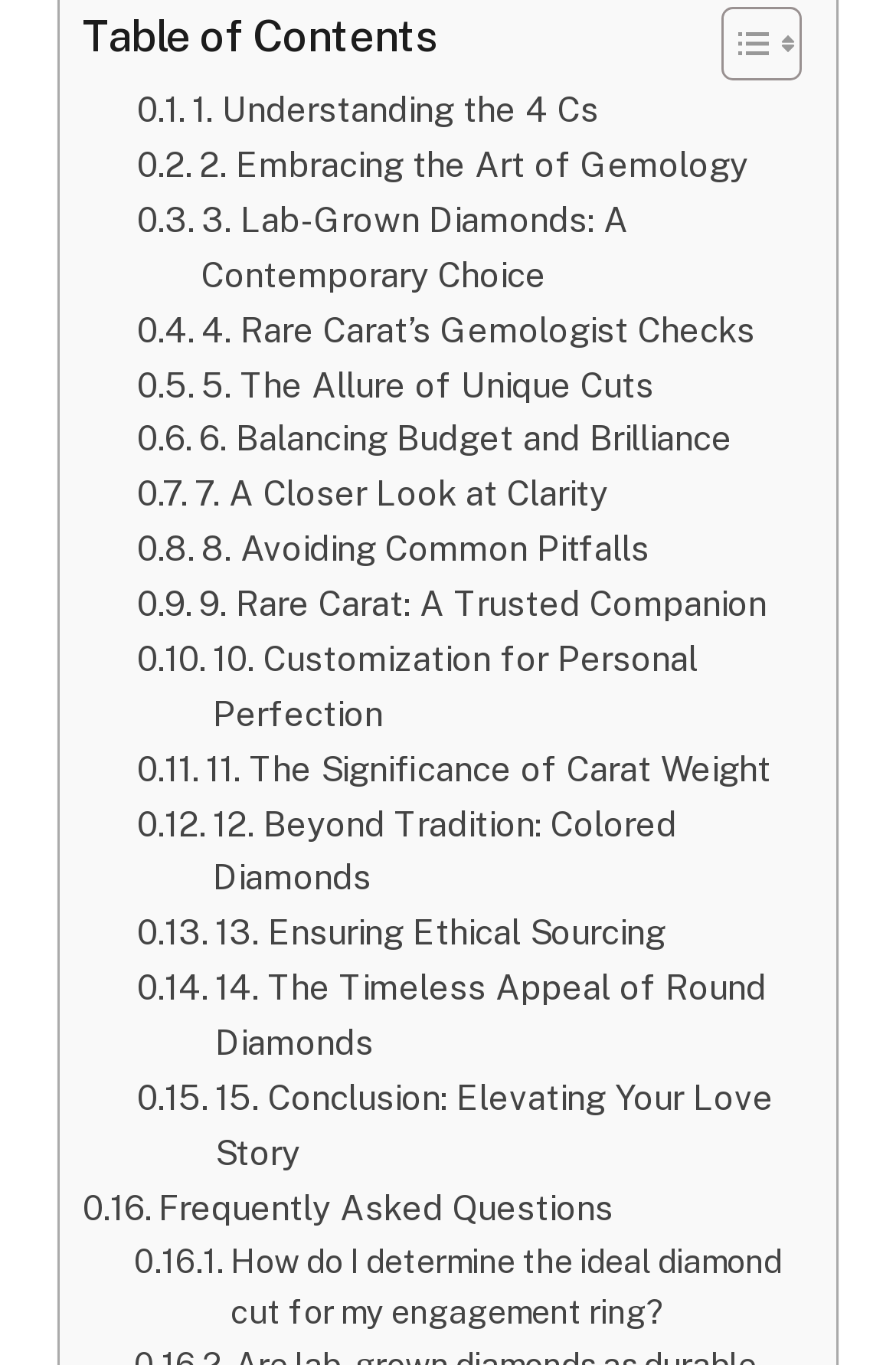Pinpoint the bounding box coordinates of the clickable element to carry out the following instruction: "Read about understanding the 4 Cs."

[0.153, 0.061, 0.668, 0.101]